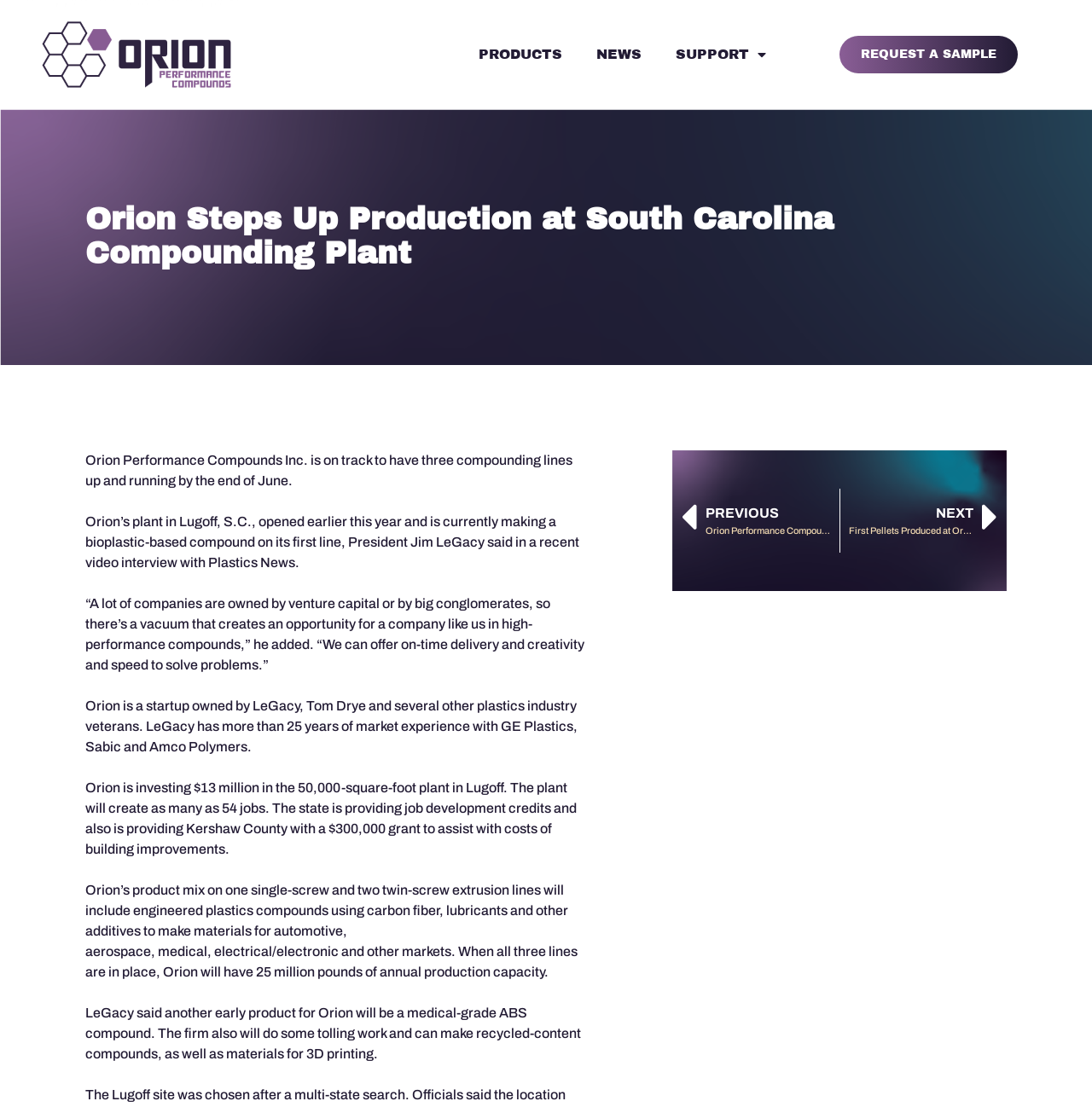Using the provided description: "Exhibition Company", find the bounding box coordinates of the corresponding UI element. The output should be four float numbers between 0 and 1, in the format [left, top, right, bottom].

None